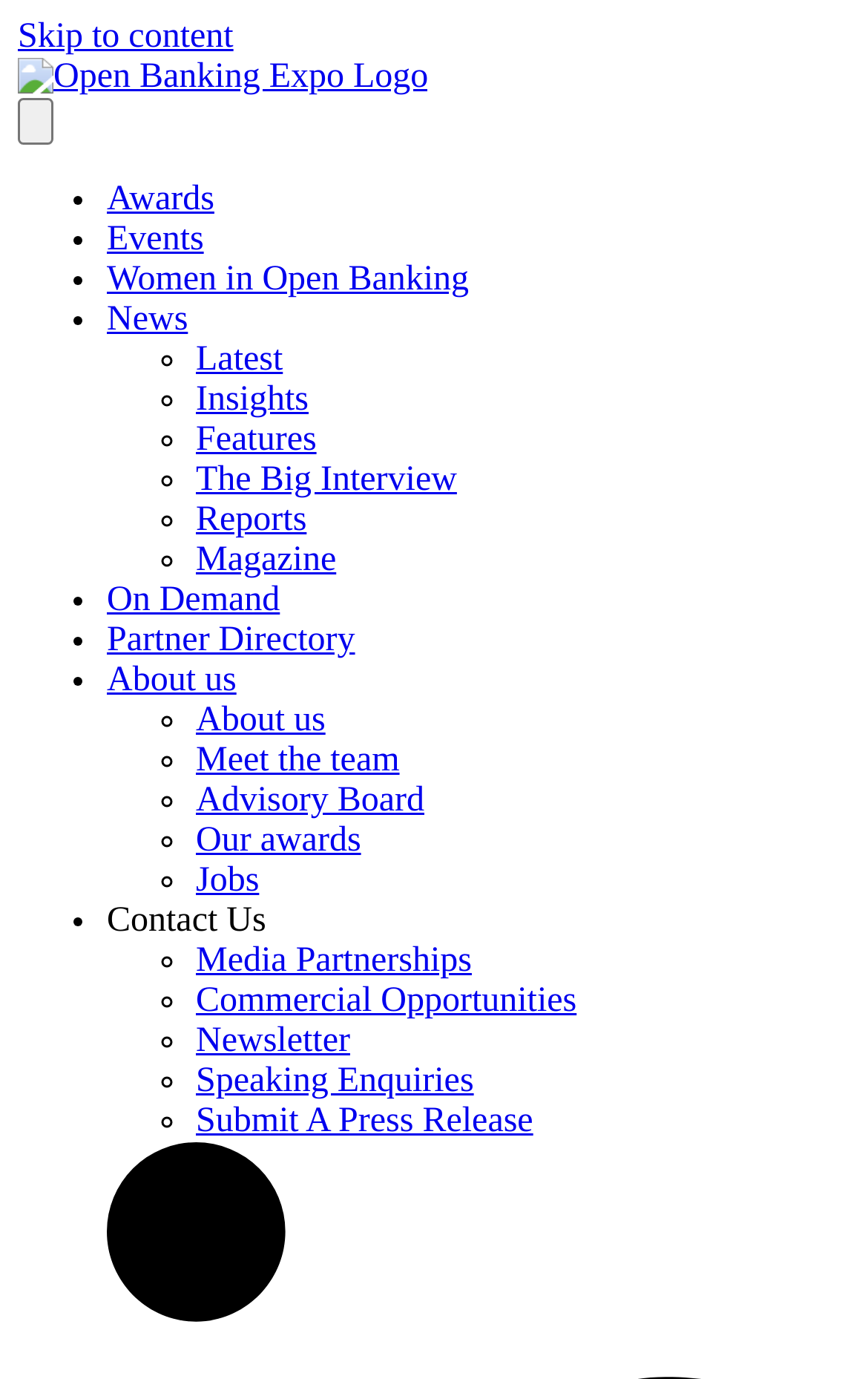Locate the bounding box coordinates of the region to be clicked to comply with the following instruction: "Click on Open Banking Expo Logo". The coordinates must be four float numbers between 0 and 1, in the form [left, top, right, bottom].

[0.021, 0.042, 0.493, 0.069]